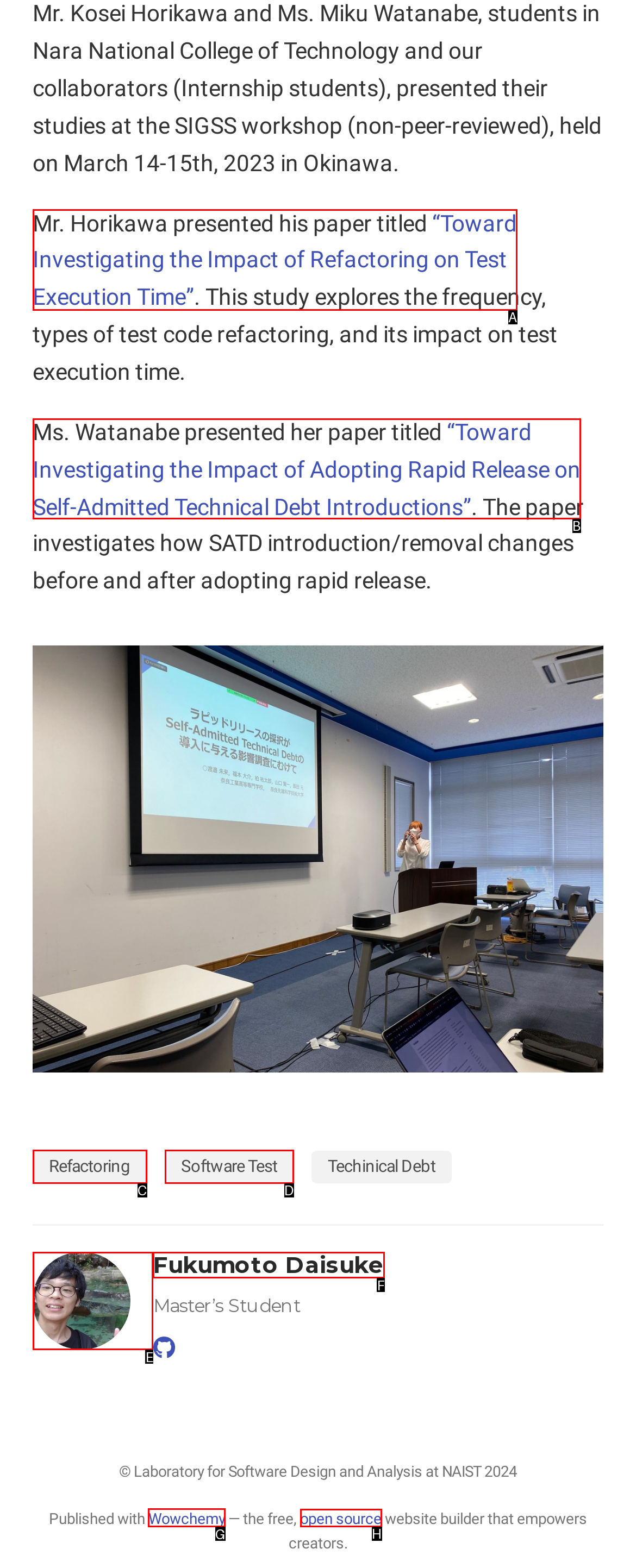Provide the letter of the HTML element that you need to click on to perform the task: Visit the website built with Wowchemy.
Answer with the letter corresponding to the correct option.

G